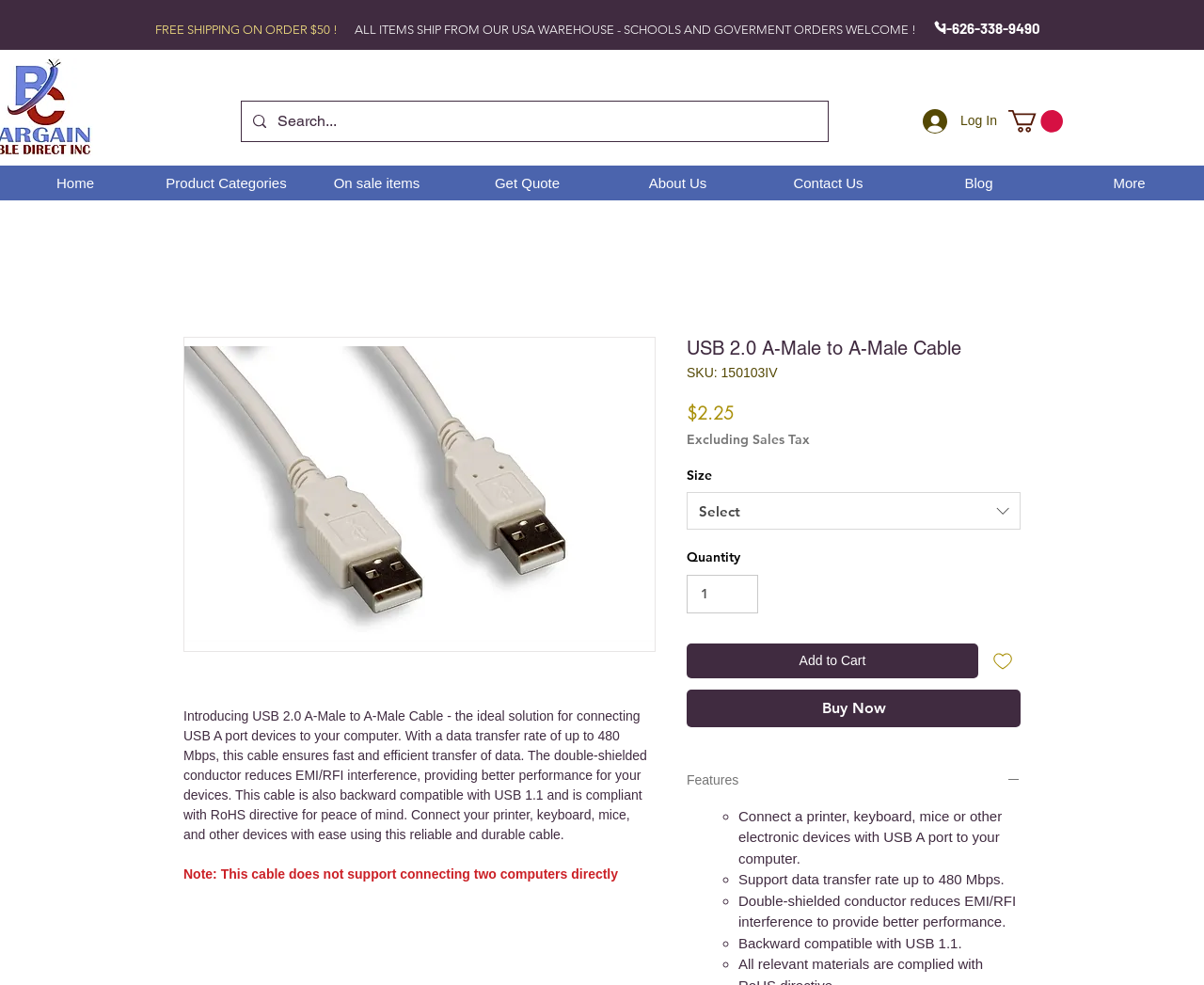Give a one-word or one-phrase response to the question:
What is the purpose of the double-shielded conductor in the USB 2.0 A-Male to A-Male Cable?

Reduces EMI/RFI interference